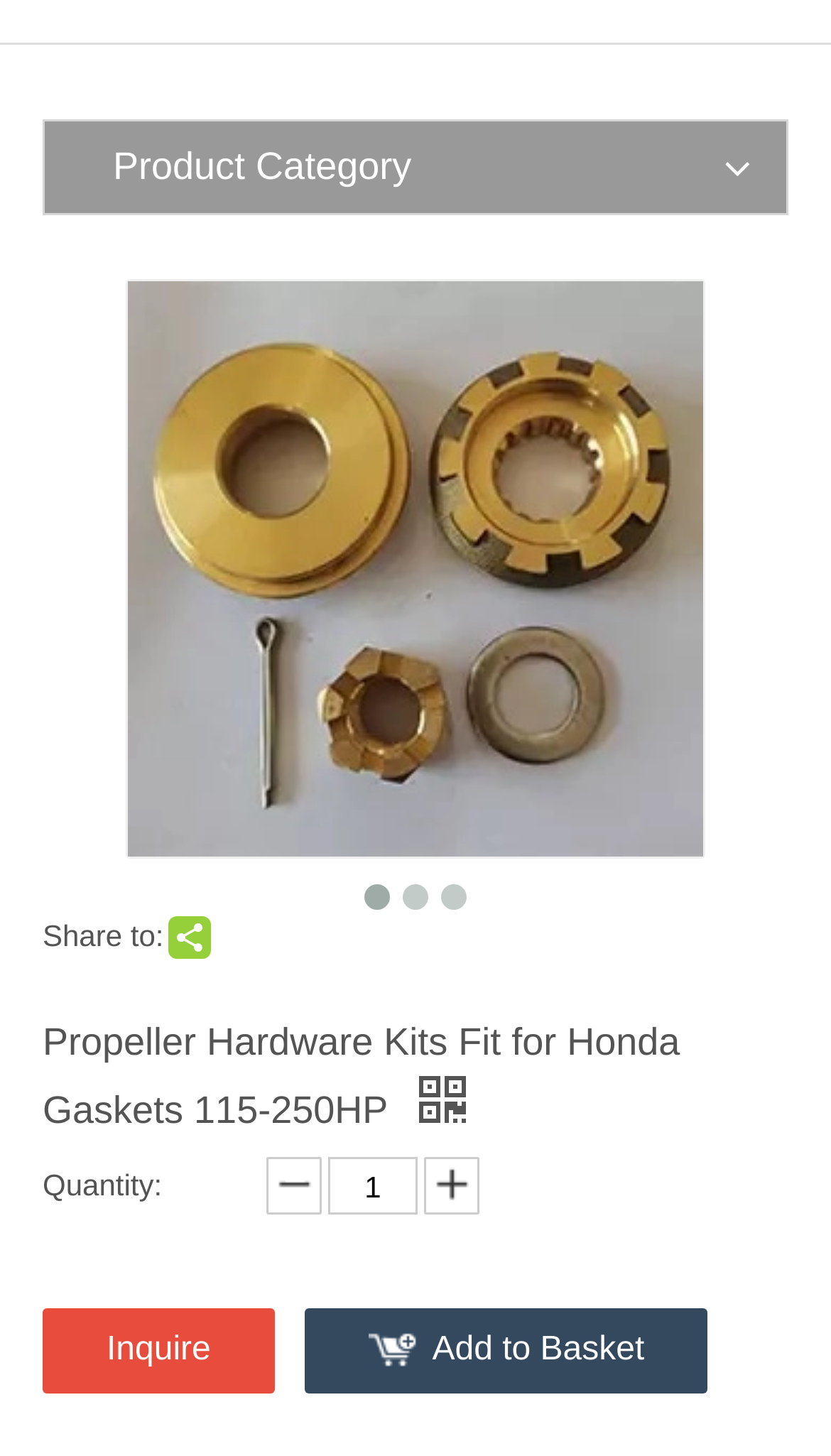What is the purpose of the 'Share to:' button on this webpage?
Provide a well-explained and detailed answer to the question.

The webpage has a static text element with the text 'Share to:', which is likely accompanied by a sharing button, suggesting that the purpose of this element is to allow users to share the webpage or its content.